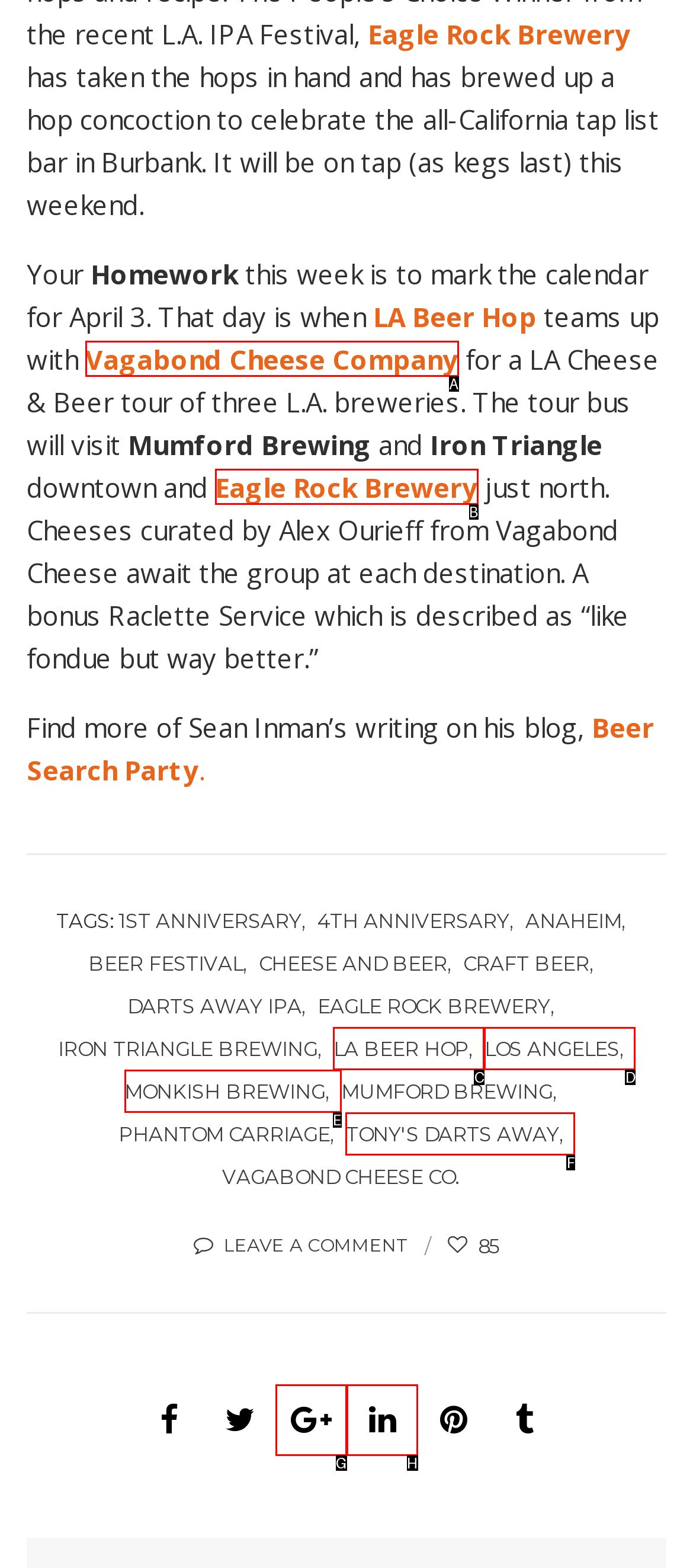Identify the HTML element that best matches the description: title="Saints%20%26%23038%3B%20Sinners%20%26%23038%3B%20Craft%20Beer%20Anniversaries". Provide your answer by selecting the corresponding letter from the given options.

G